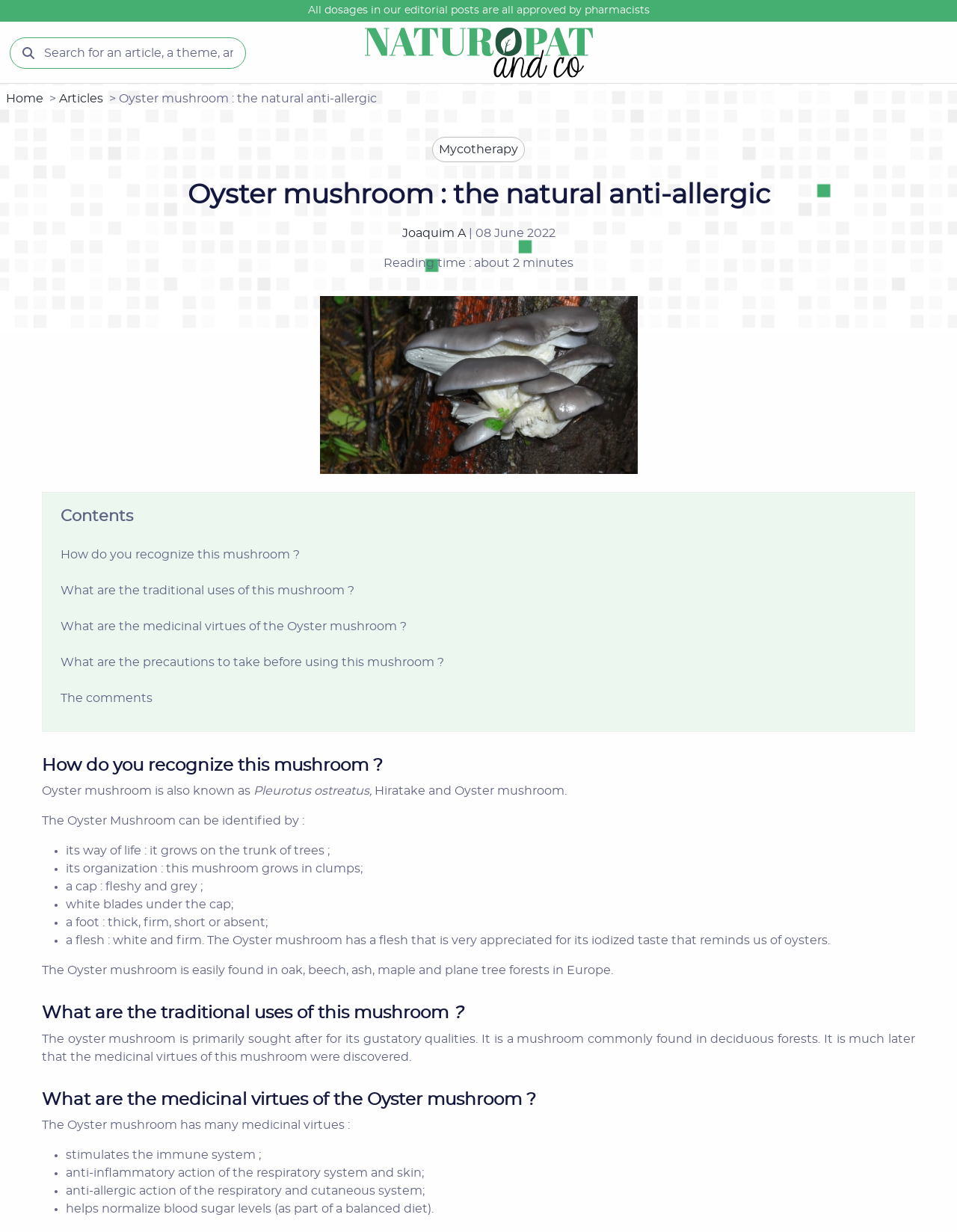Please determine the bounding box of the UI element that matches this description: Joaquim A. The coordinates should be given as (top-left x, top-left y, bottom-right x, bottom-right y), with all values between 0 and 1.

[0.42, 0.184, 0.486, 0.194]